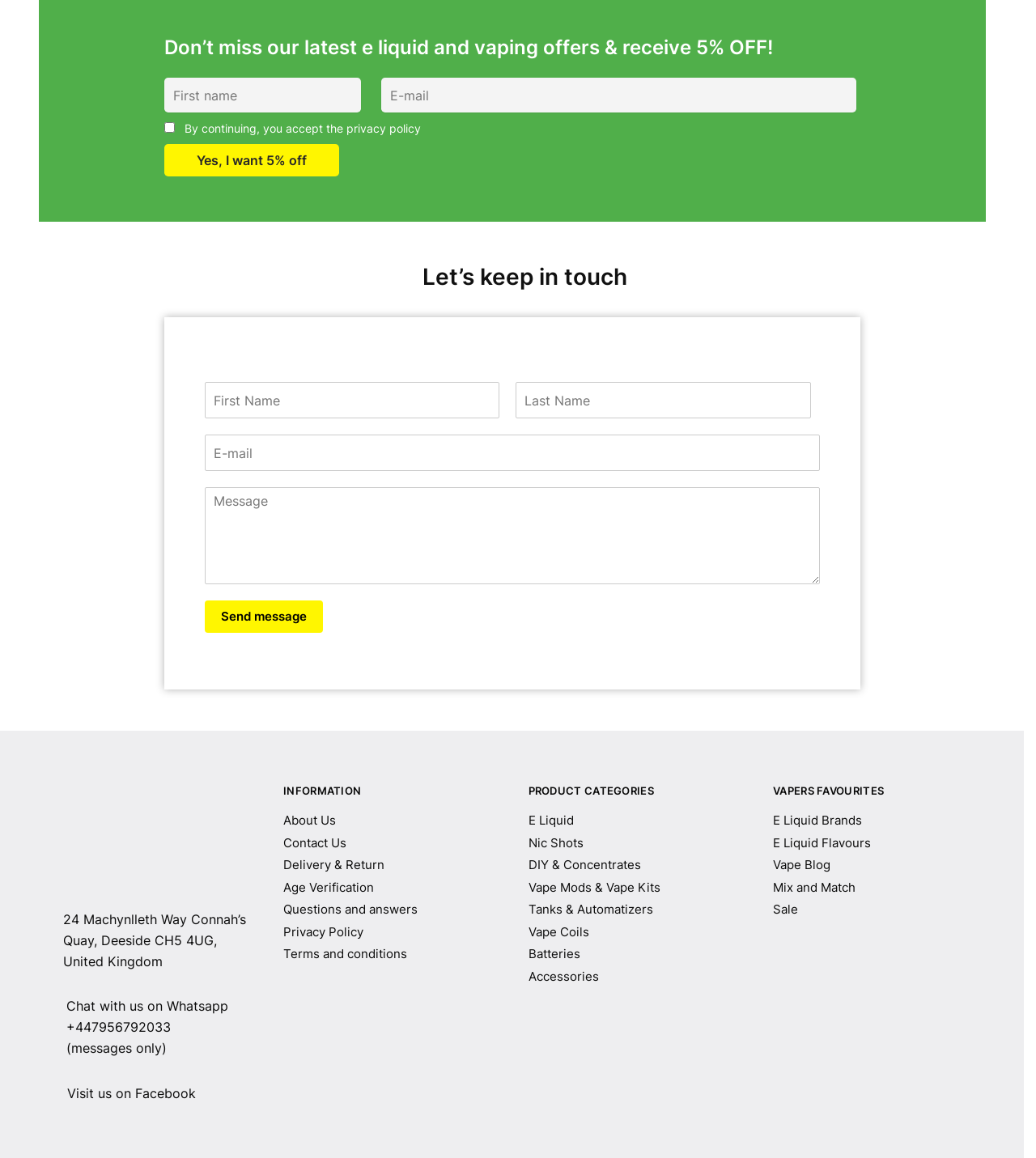Find the bounding box coordinates of the element's region that should be clicked in order to follow the given instruction: "Click 'Yes, I want 5% off' button". The coordinates should consist of four float numbers between 0 and 1, i.e., [left, top, right, bottom].

[0.158, 0.122, 0.327, 0.15]